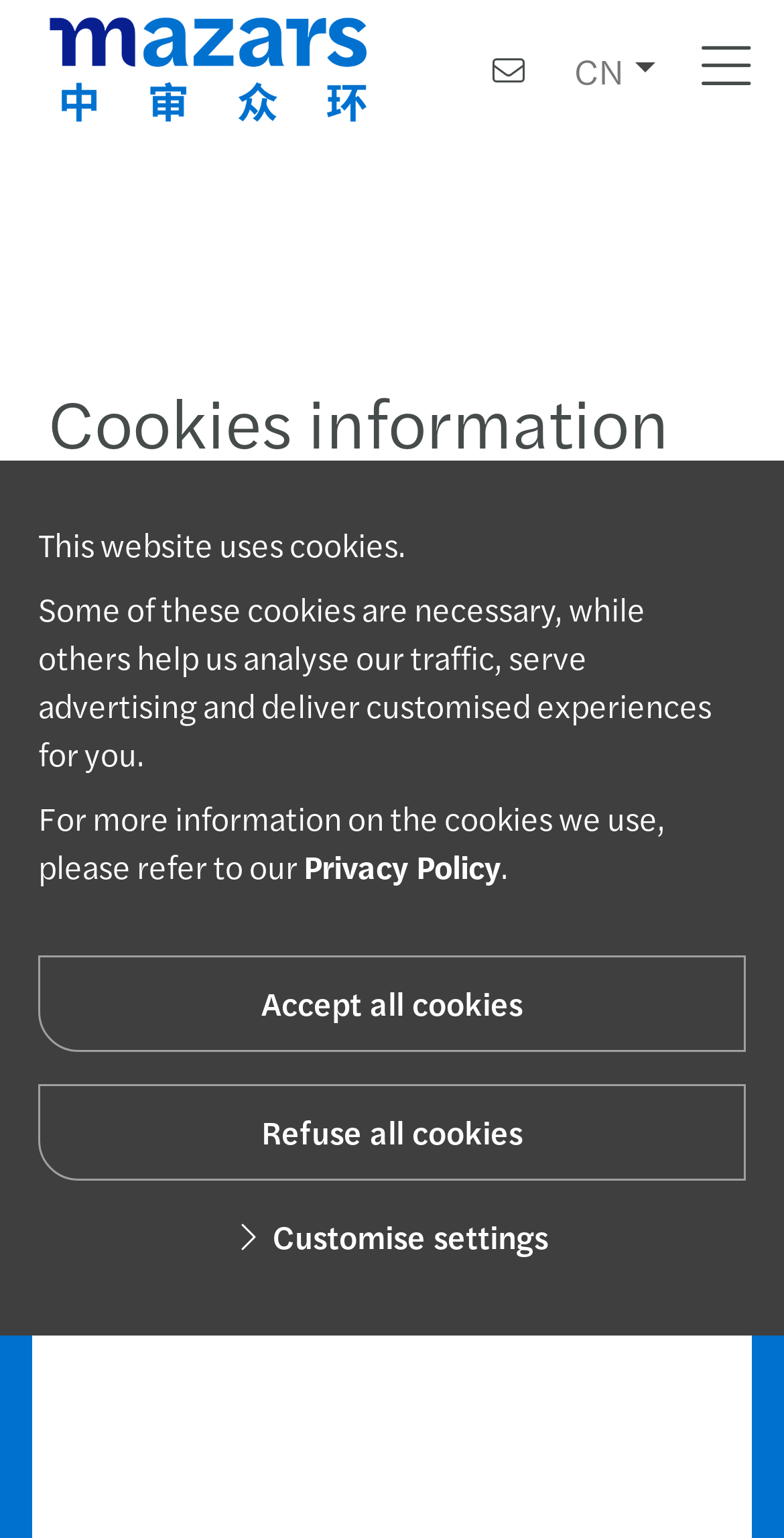Pinpoint the bounding box coordinates of the element that must be clicked to accomplish the following instruction: "Click here to customise settings". The coordinates should be in the format of four float numbers between 0 and 1, i.e., [left, top, right, bottom].

[0.049, 0.789, 0.951, 0.829]